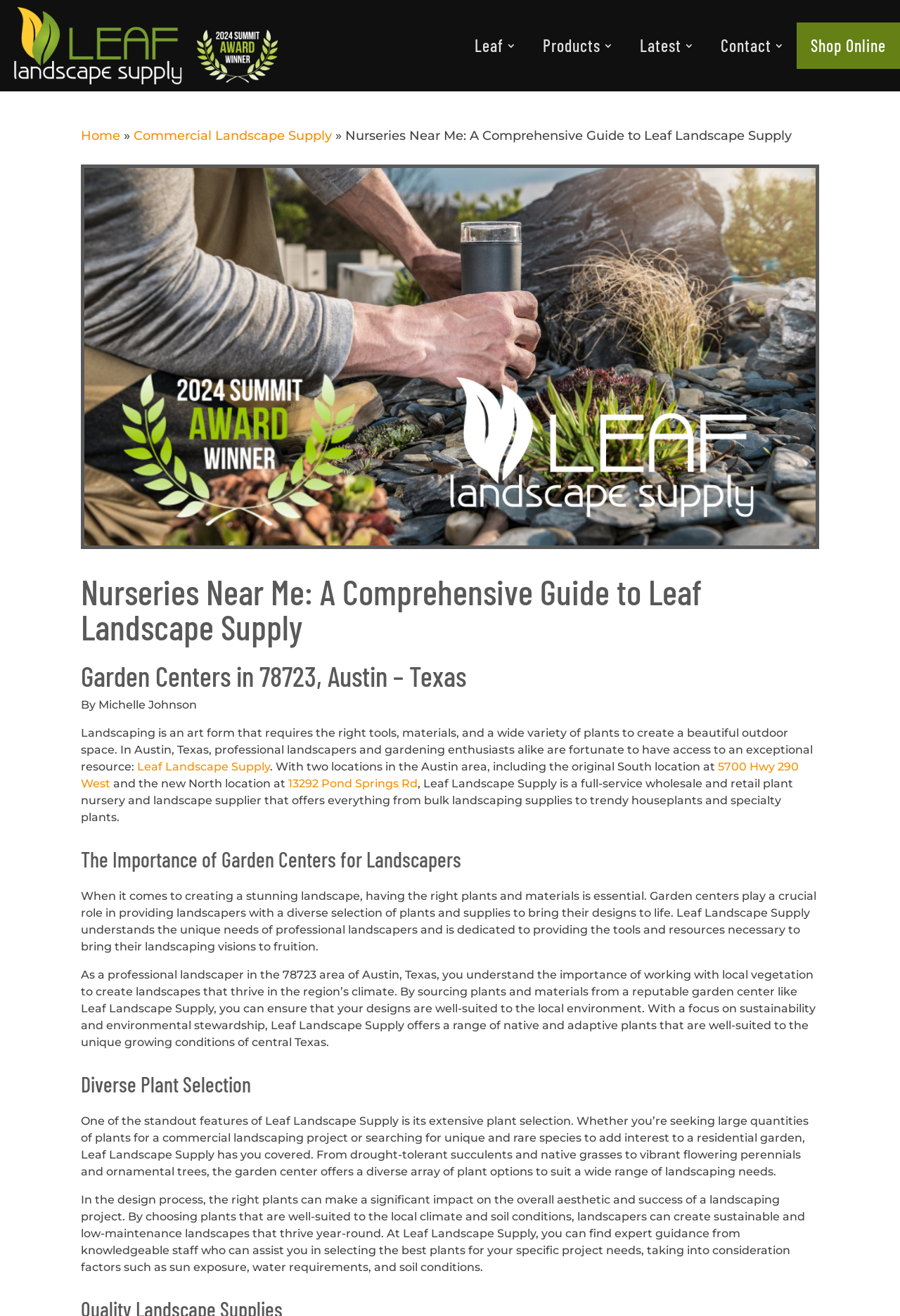Analyze the image and answer the question with as much detail as possible: 
How many locations does Leaf Landscape Supply have?

The webpage mentions 'two locations in the Austin area, including the original South location at 5700 Hwy 290 West and the new North location at 13292 Pond Springs Rd', which implies that Leaf Landscape Supply has two locations.